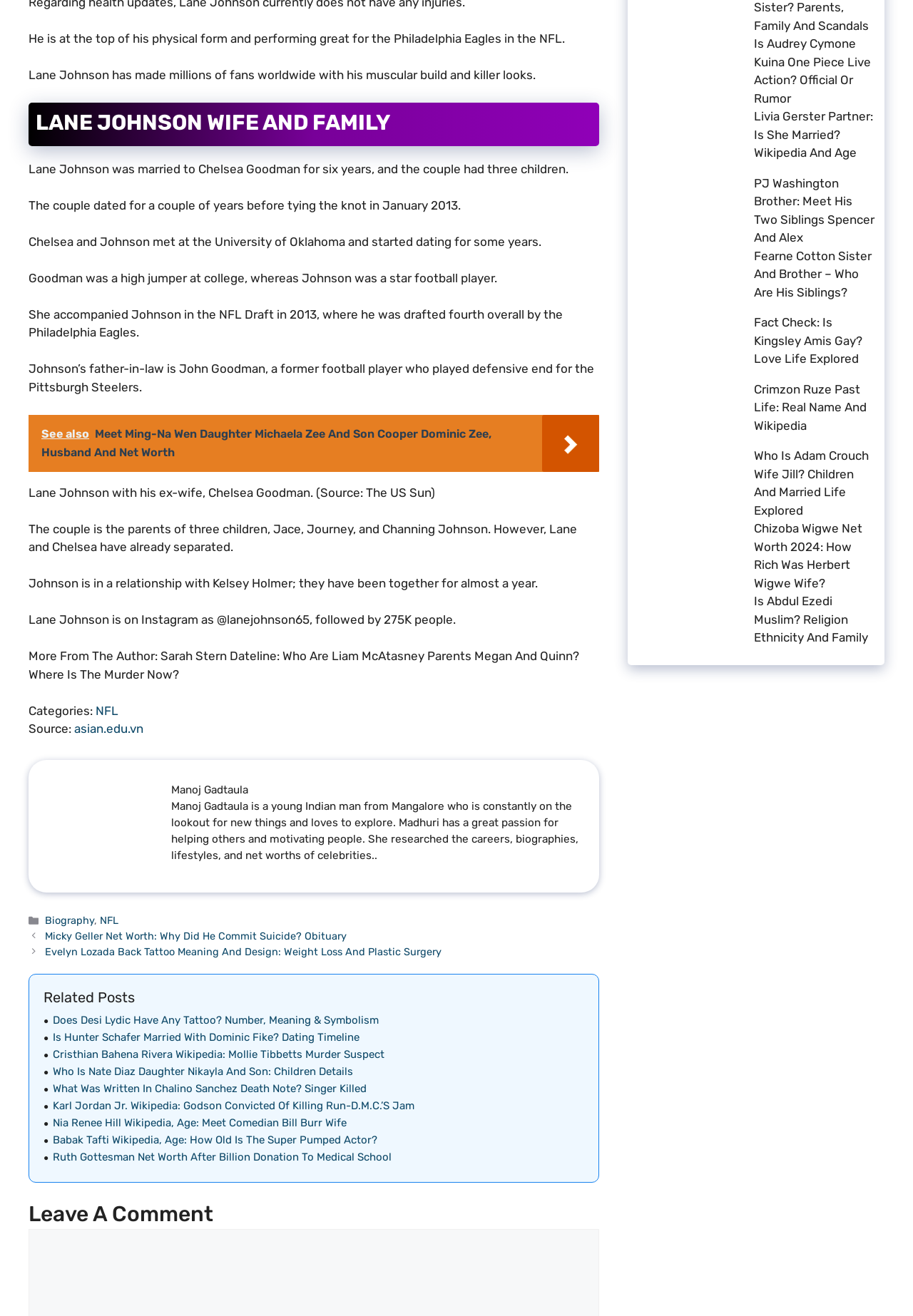How many children does Lane Johnson have?
Answer the question in as much detail as possible.

According to the webpage, Lane Johnson has three children with his ex-wife Chelsea Goodman. This information is mentioned in the paragraph that starts with 'The couple is the parents of three children...'.